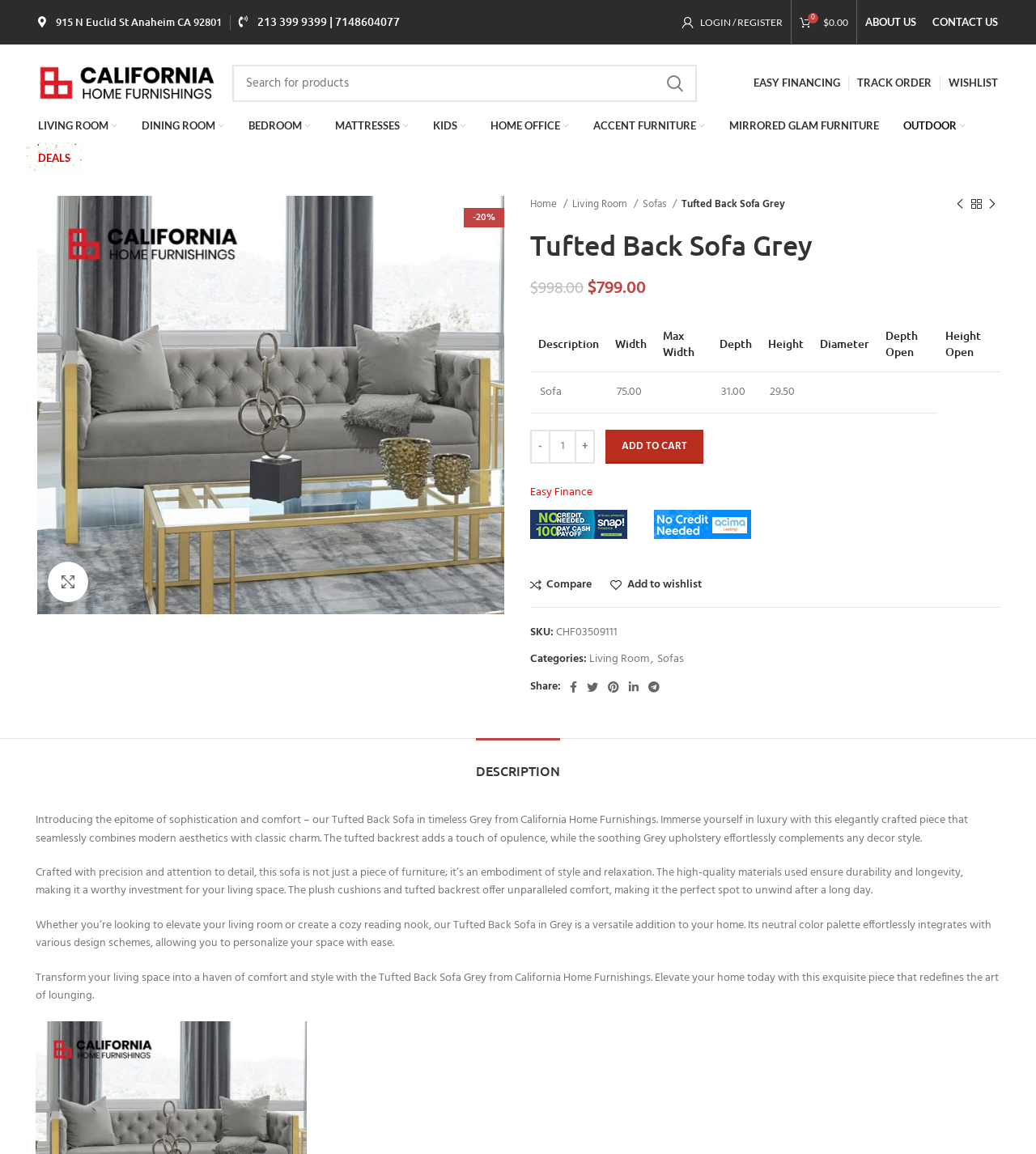What is the category of the Tufted Back Sofa Grey? Using the information from the screenshot, answer with a single word or phrase.

Living Room, Sofas